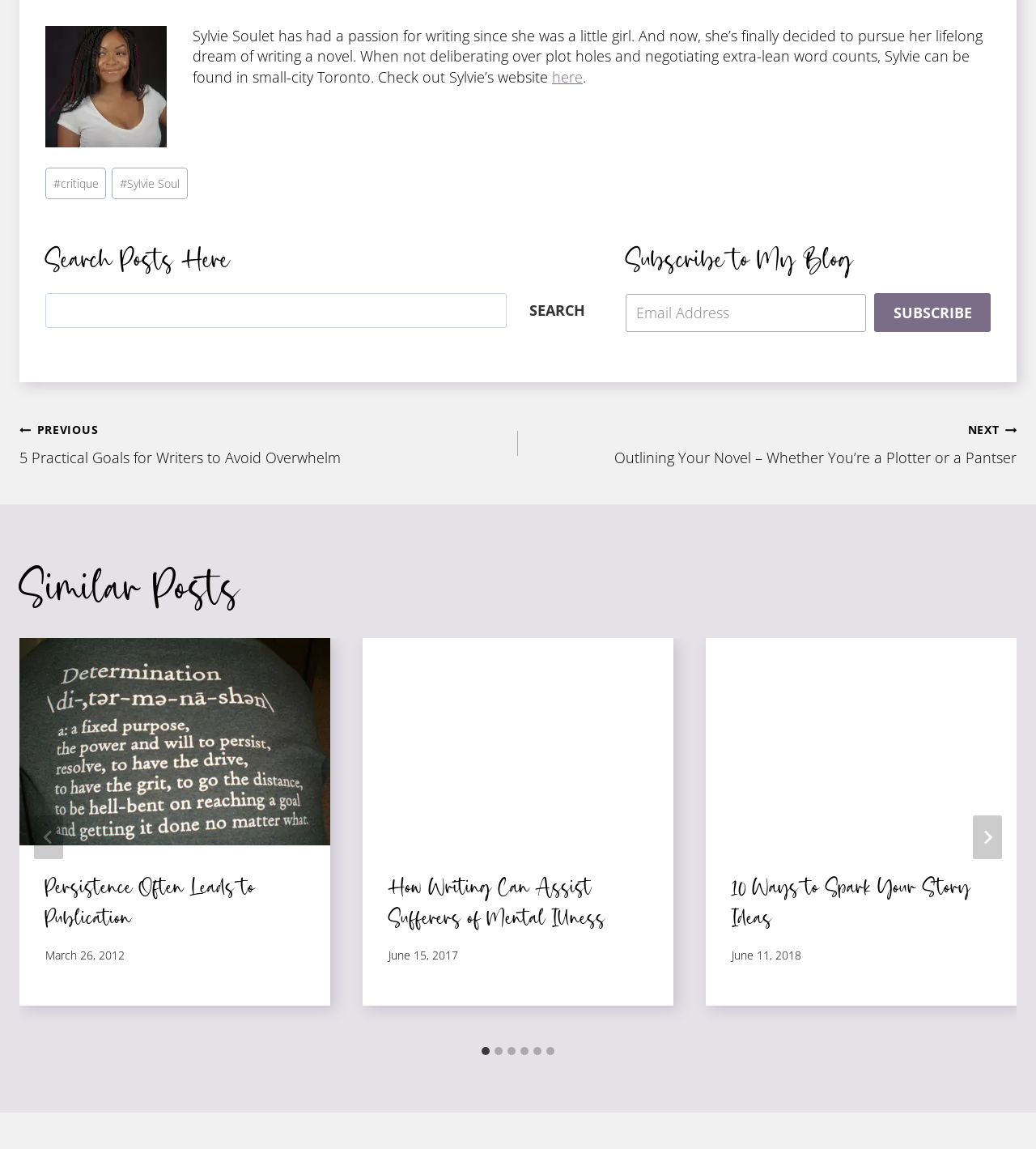Locate the bounding box coordinates of the element to click to perform the following action: 'View similar posts'. The coordinates should be given as four float values between 0 and 1, in the form of [left, top, right, bottom].

[0.019, 0.555, 0.981, 0.902]